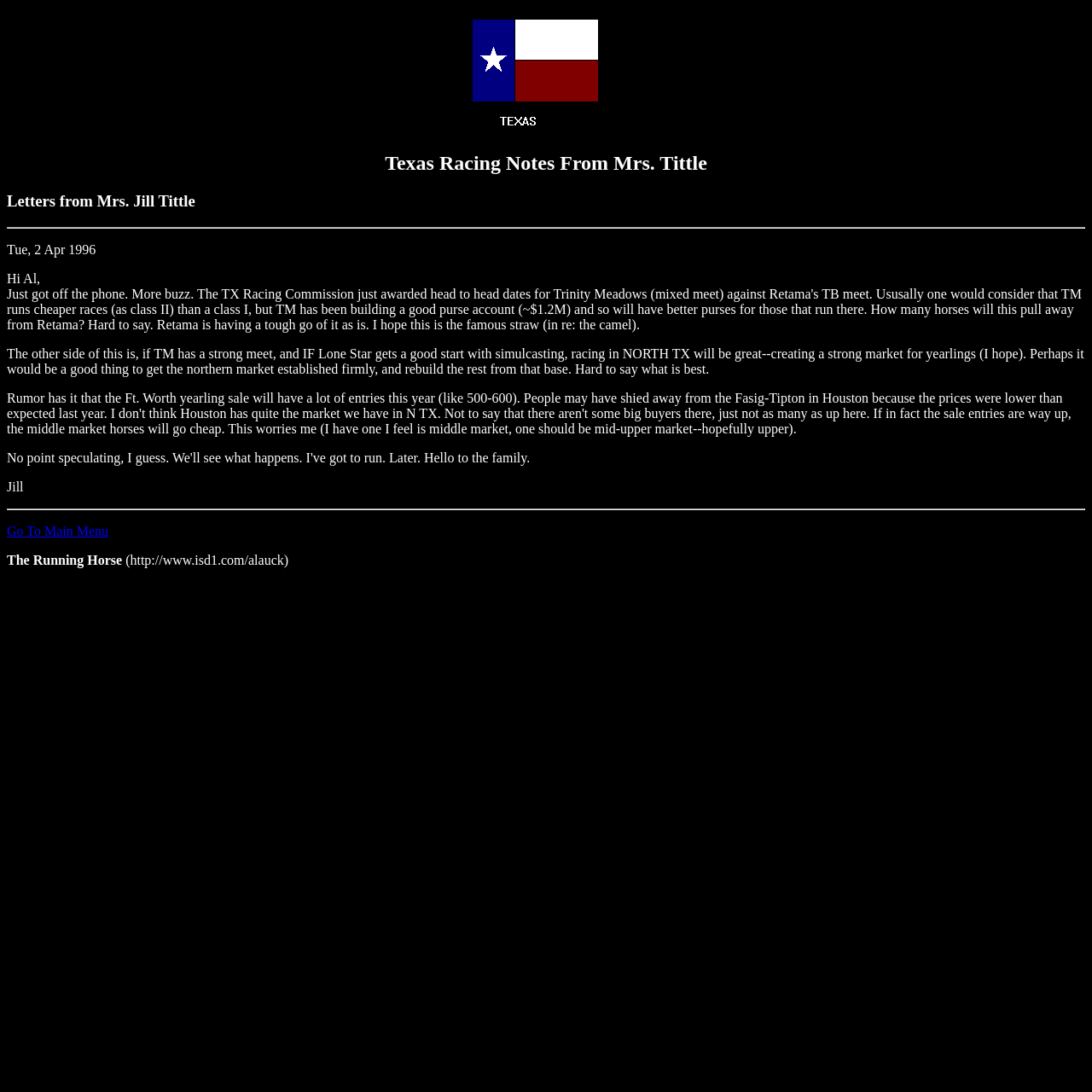Identify and provide the bounding box for the element described by: "Go To Main Menu".

[0.006, 0.479, 0.099, 0.493]